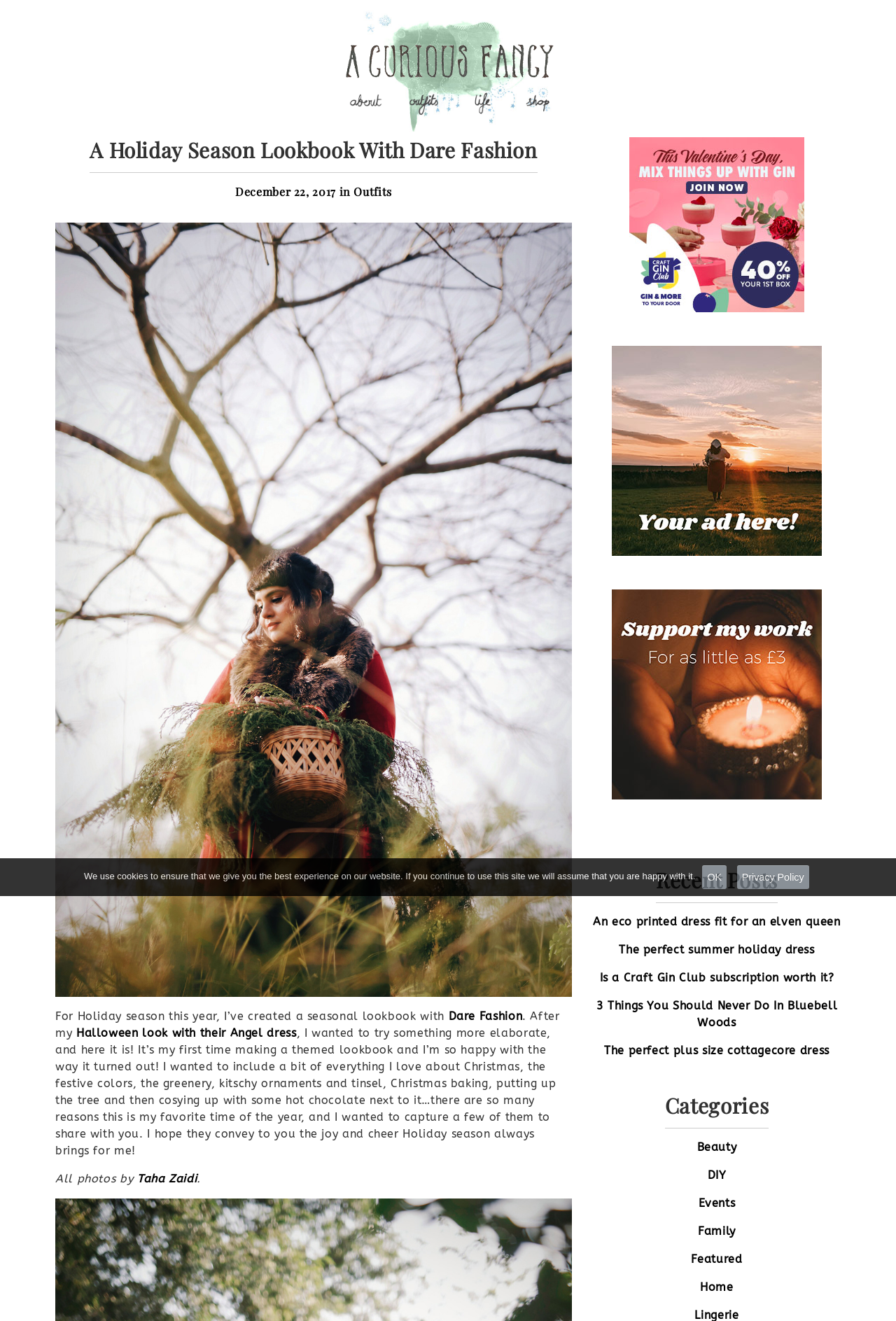Please specify the coordinates of the bounding box for the element that should be clicked to carry out this instruction: "Explore the Outfits category". The coordinates must be four float numbers between 0 and 1, formatted as [left, top, right, bottom].

[0.44, 0.068, 0.502, 0.091]